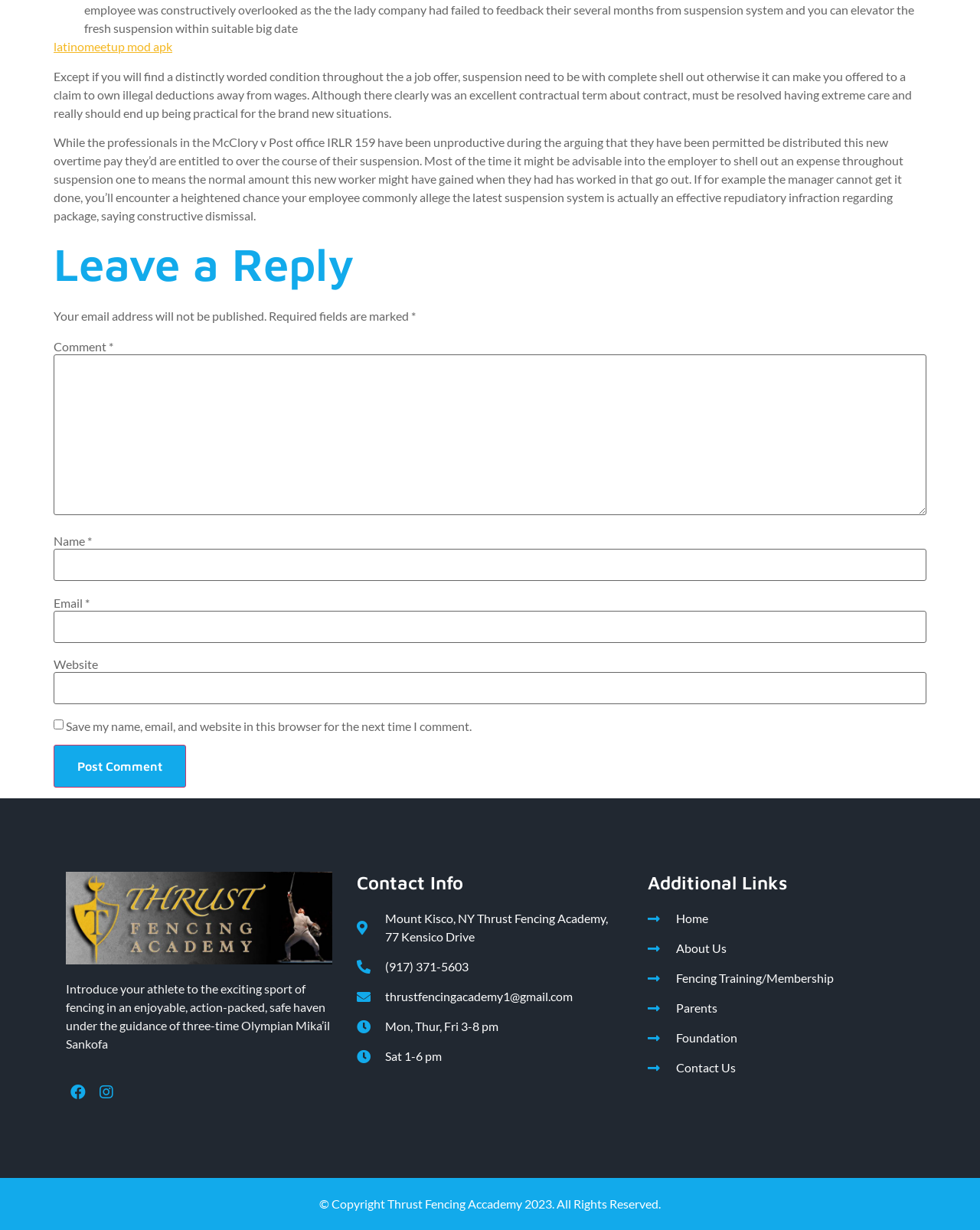Please predict the bounding box coordinates of the element's region where a click is necessary to complete the following instruction: "Click the 'Post Comment' button". The coordinates should be represented by four float numbers between 0 and 1, i.e., [left, top, right, bottom].

[0.055, 0.605, 0.19, 0.64]